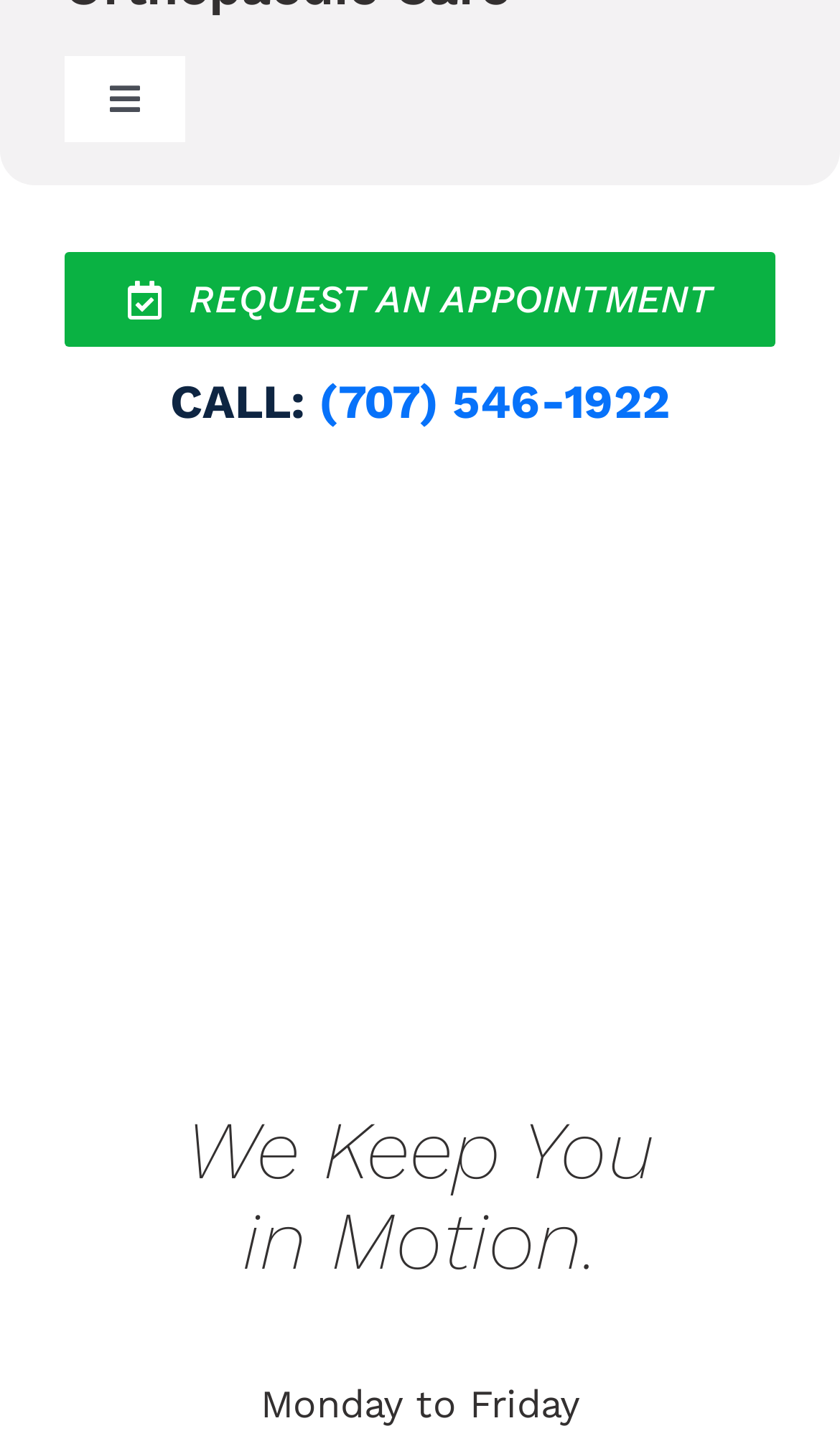Please mark the clickable region by giving the bounding box coordinates needed to complete this instruction: "Toggle navigation menu".

[0.077, 0.039, 0.22, 0.1]